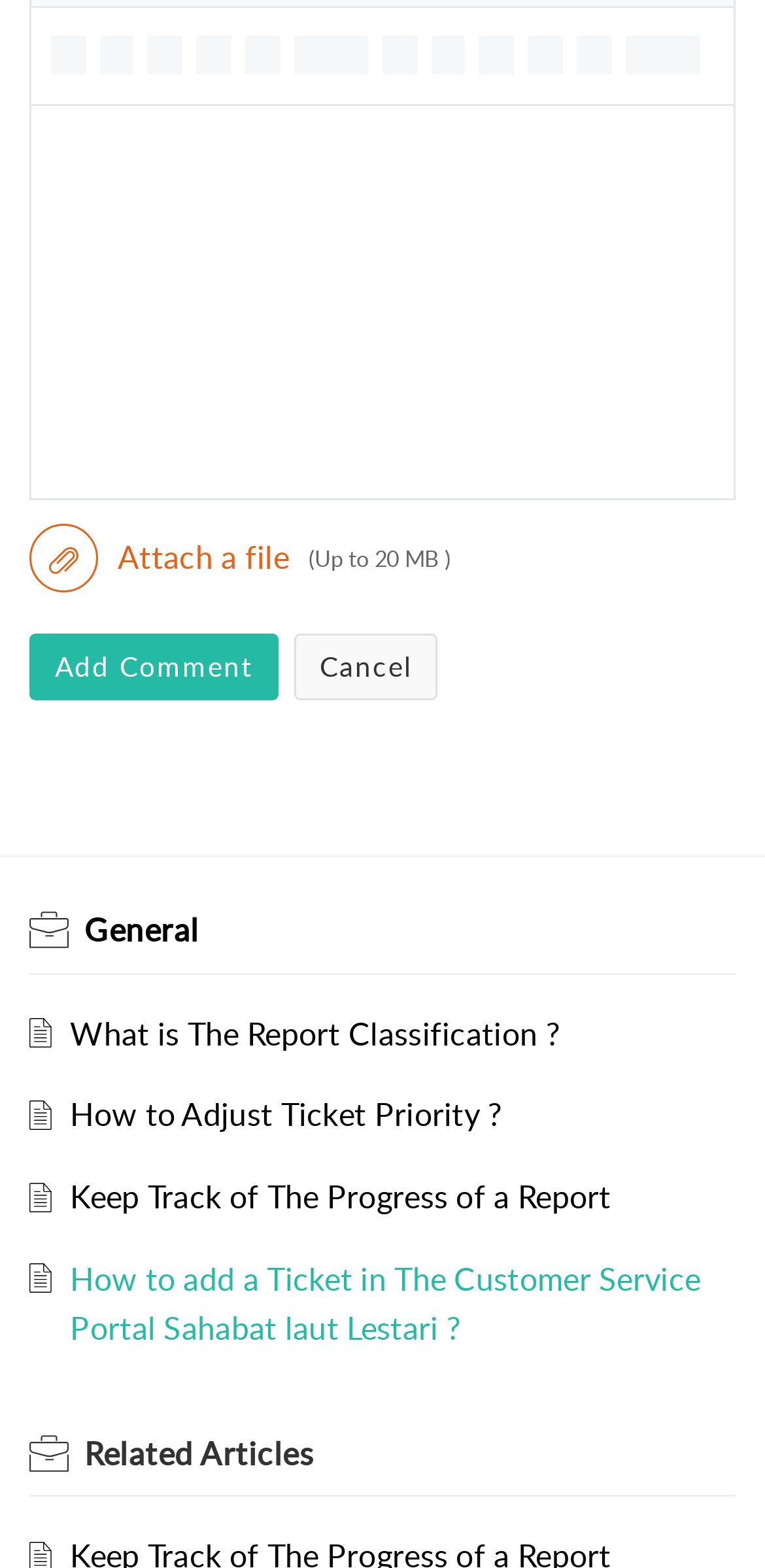Identify the bounding box coordinates for the element that needs to be clicked to fulfill this instruction: "Attach a file". Provide the coordinates in the format of four float numbers between 0 and 1: [left, top, right, bottom].

[0.038, 0.335, 0.403, 0.378]